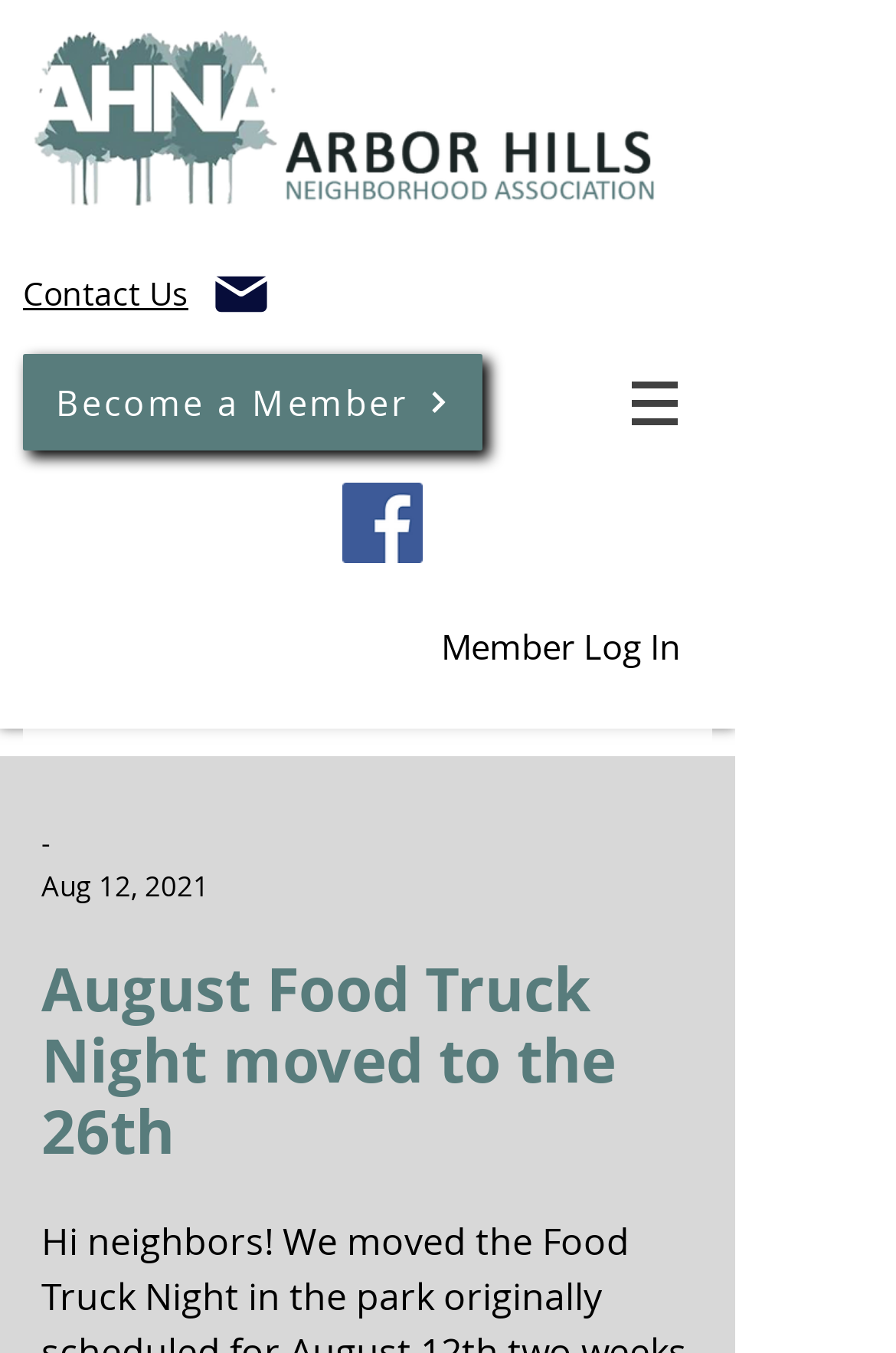How many social media links are available?
Using the image provided, answer with just one word or phrase.

1